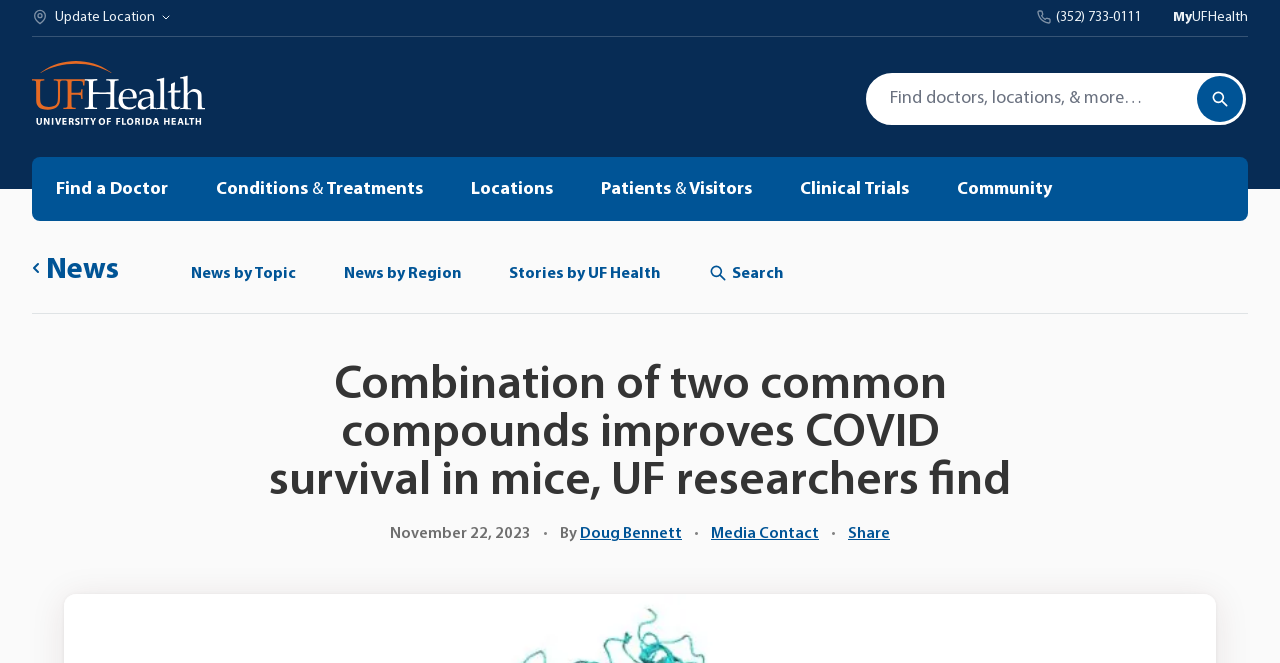What is the date of the article?
Utilize the information in the image to give a detailed answer to the question.

I found the date of the article by reading the text below the main heading, which says 'November 22, 2023'.